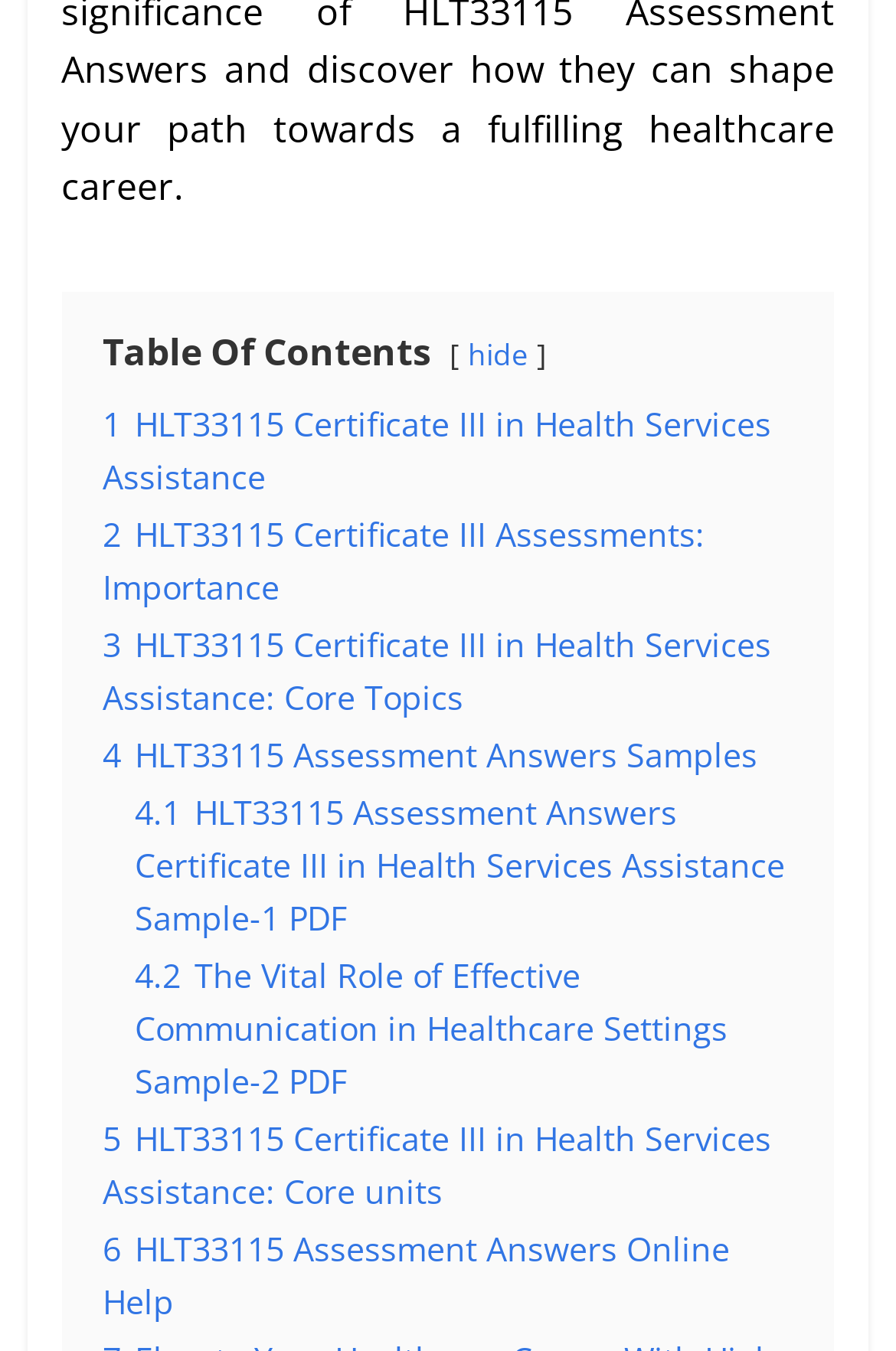Please locate the bounding box coordinates of the element that needs to be clicked to achieve the following instruction: "Access 'HLT33115 Assessment Answers Online Help'". The coordinates should be four float numbers between 0 and 1, i.e., [left, top, right, bottom].

[0.115, 0.909, 0.815, 0.98]